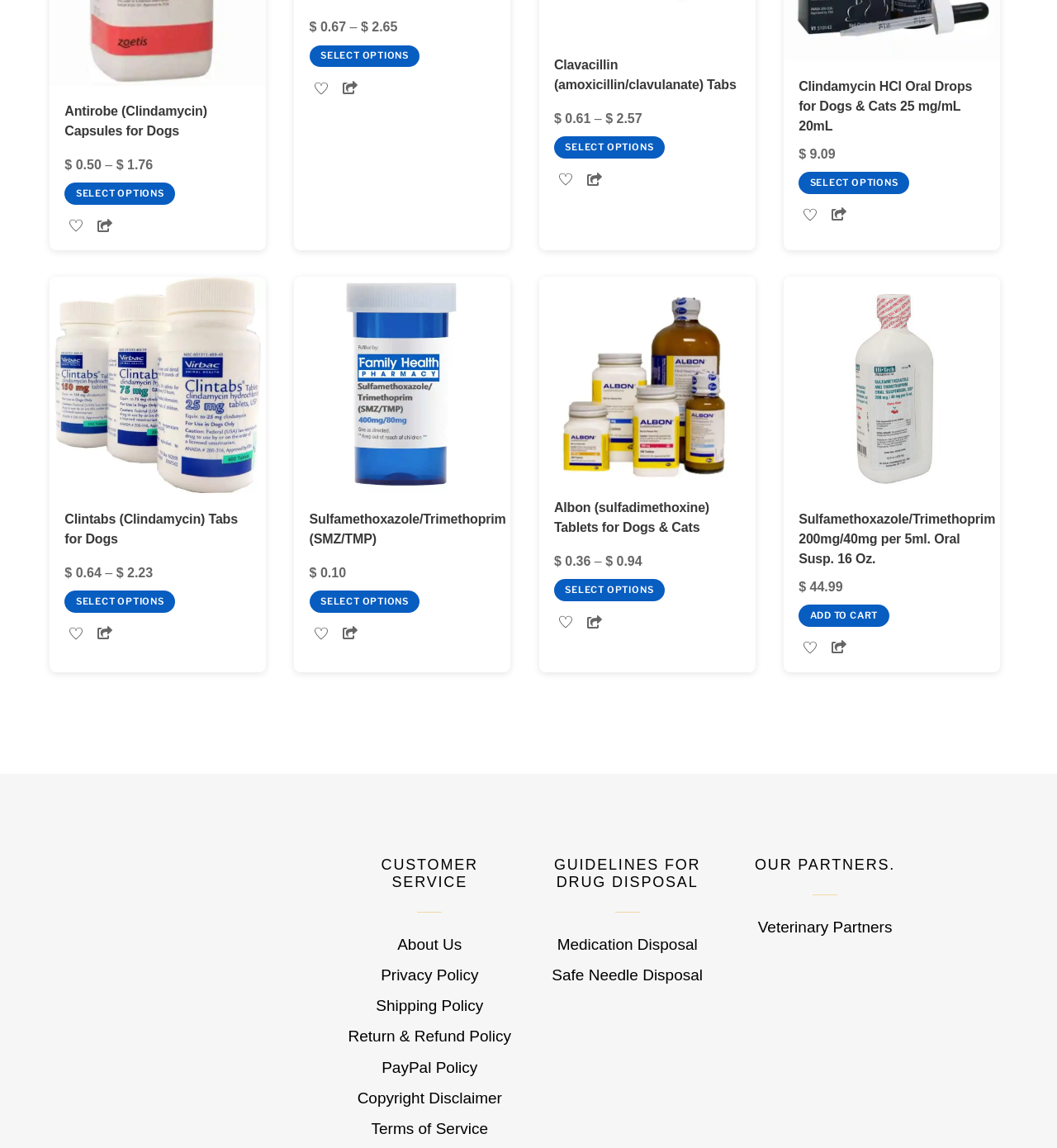What is the price range of Antirobe (Clindamycin) Capsules for Dogs?
Can you provide a detailed and comprehensive answer to the question?

The price range of Antirobe (Clindamycin) Capsules for Dogs can be found by looking at the StaticText elements with IDs 1012 and 1018, which are '$0.50' and '$1.76' respectively, indicating the minimum and maximum prices of the product.